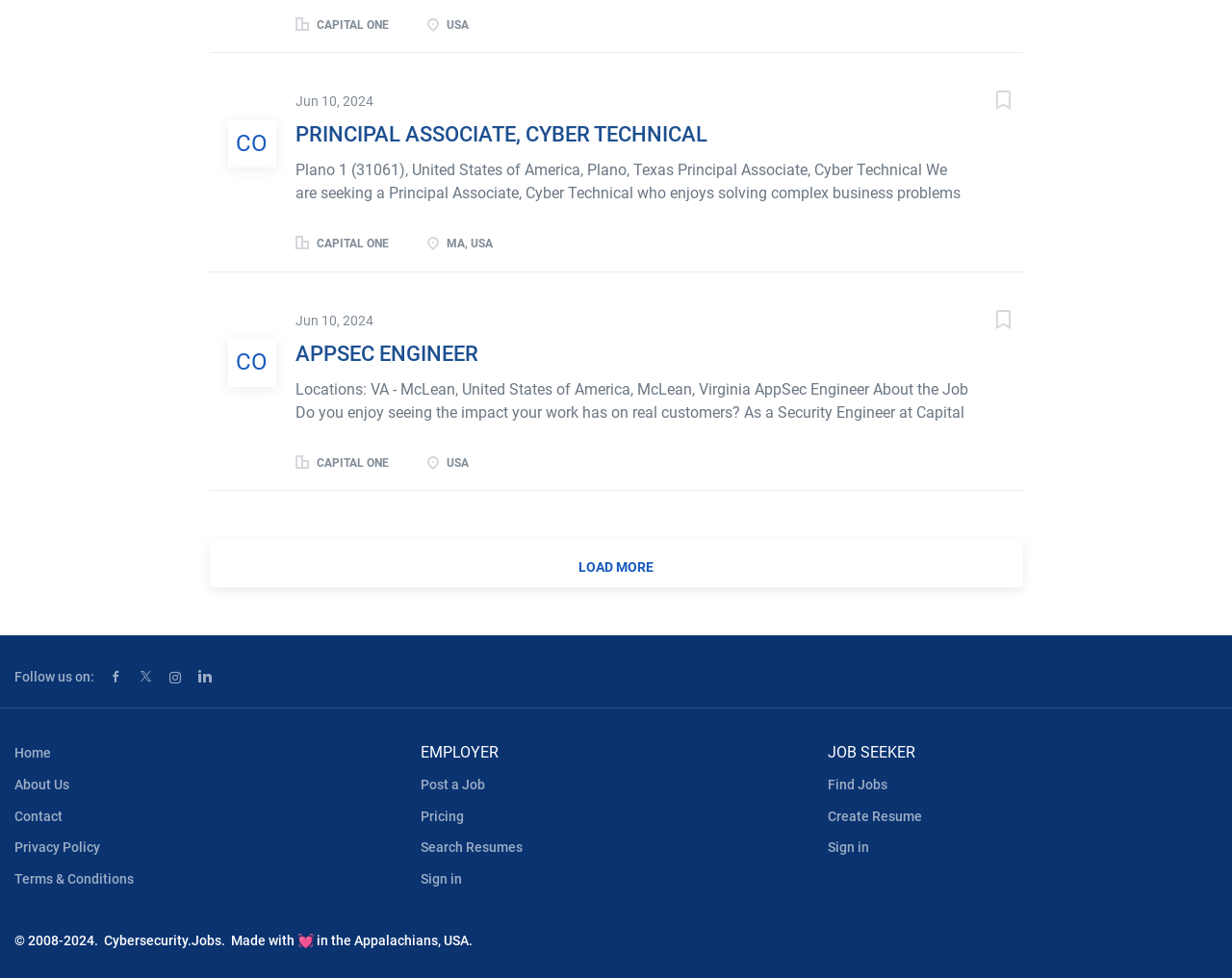Locate the bounding box coordinates of the element to click to perform the following action: 'View job details for 'PRINCIPAL ASSOCIATE, CYBER TECHNICAL''. The coordinates should be given as four float values between 0 and 1, in the form of [left, top, right, bottom].

[0.239, 0.125, 0.574, 0.15]